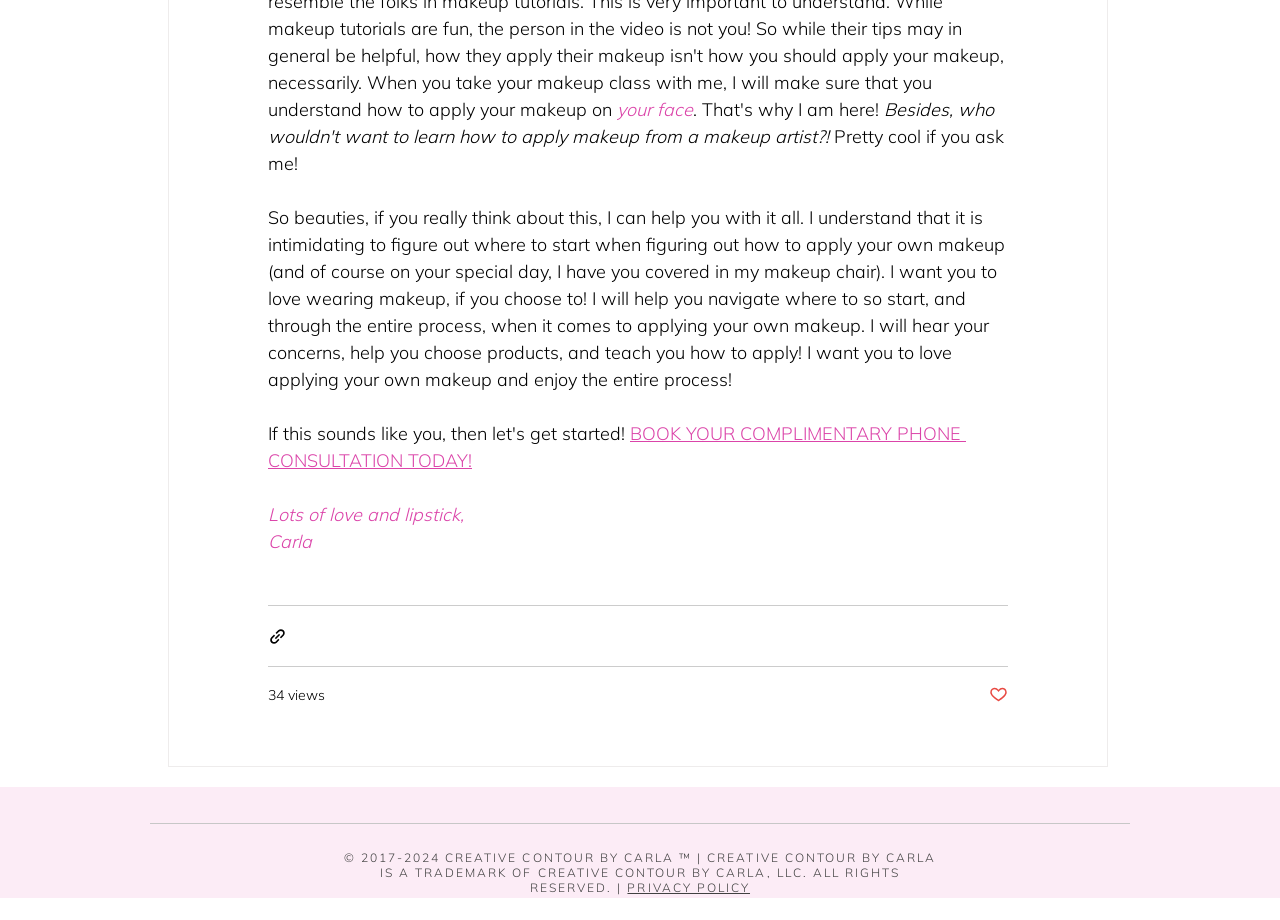Locate the bounding box coordinates of the UI element described by: "34 views". The bounding box coordinates should consist of four float numbers between 0 and 1, i.e., [left, top, right, bottom].

[0.209, 0.745, 0.254, 0.768]